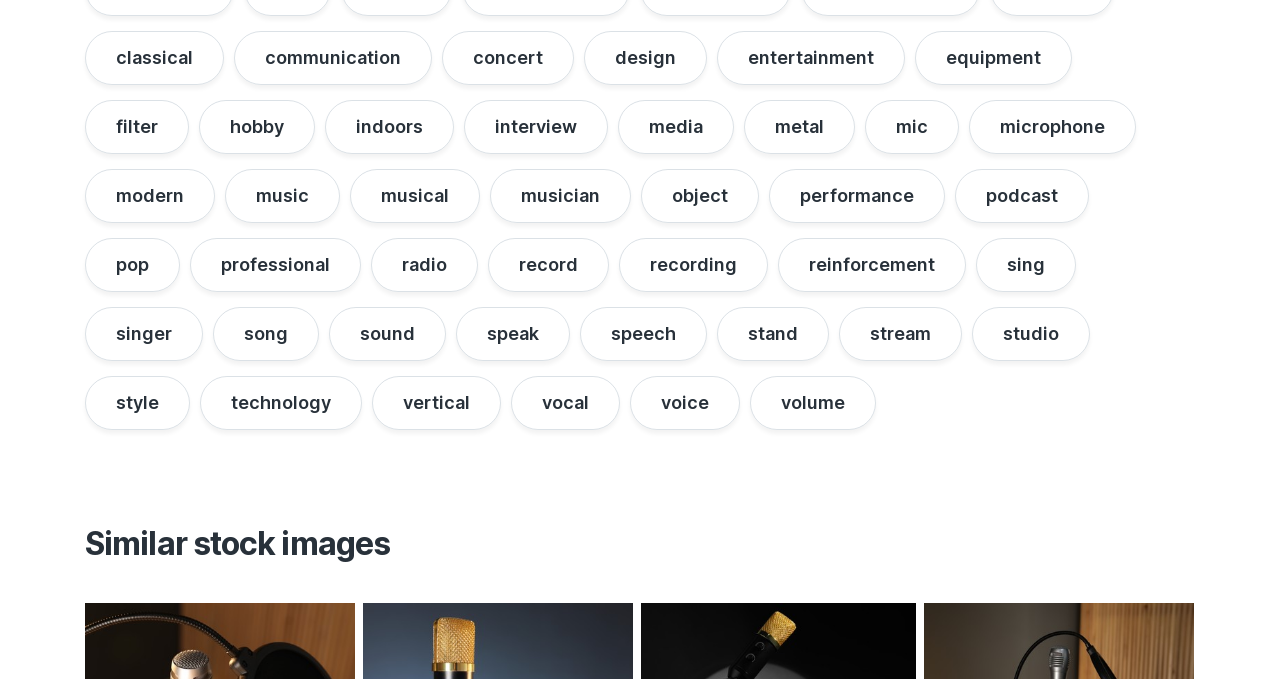Provide a one-word or brief phrase answer to the question:
How many links are available on the webpage?

40